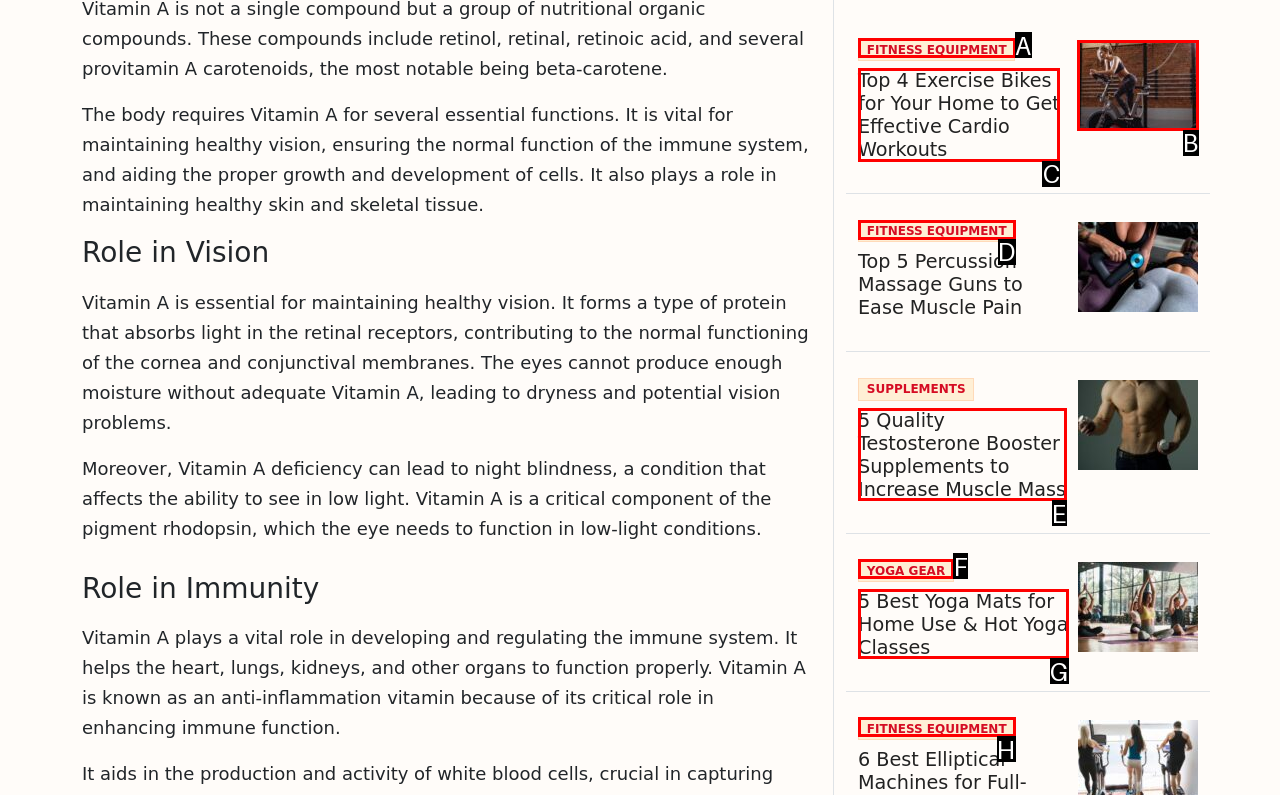For the task "View 'Best exercise bikes' image", which option's letter should you click? Answer with the letter only.

B